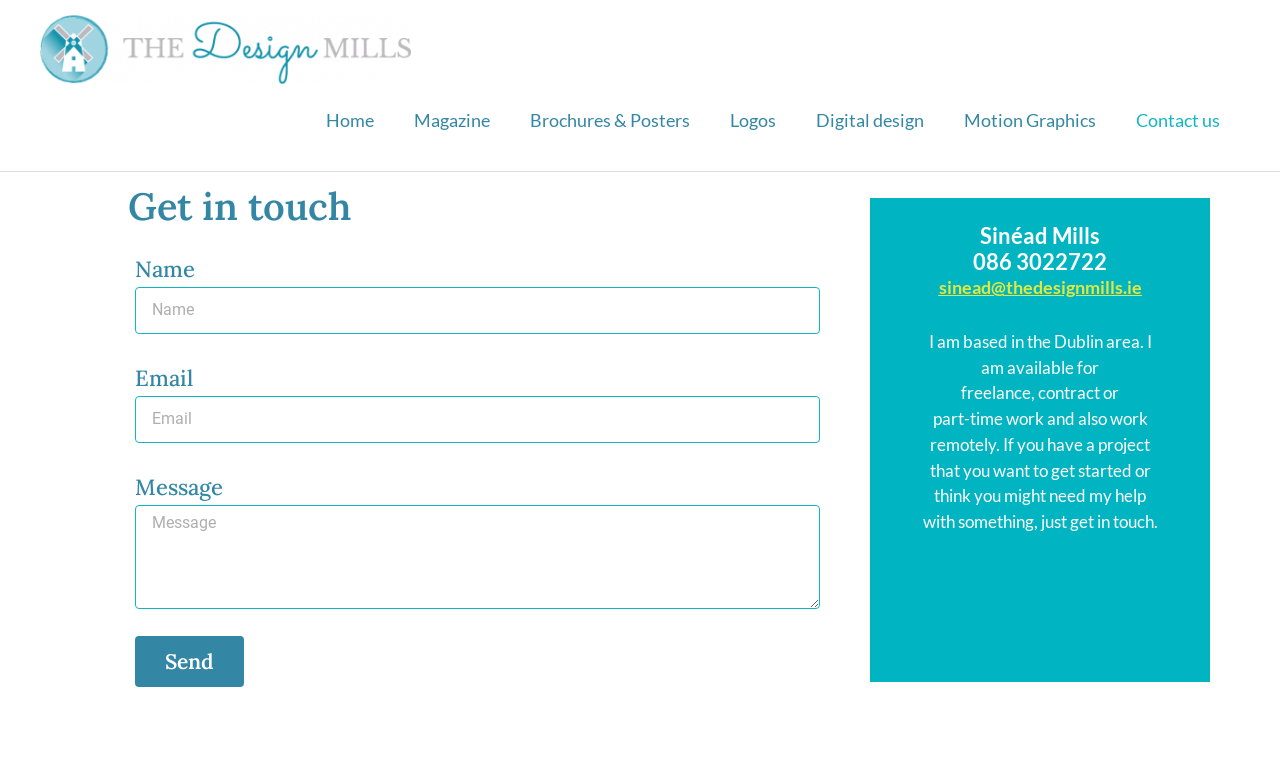Use a single word or phrase to answer the question:
How many navigation links are there?

7